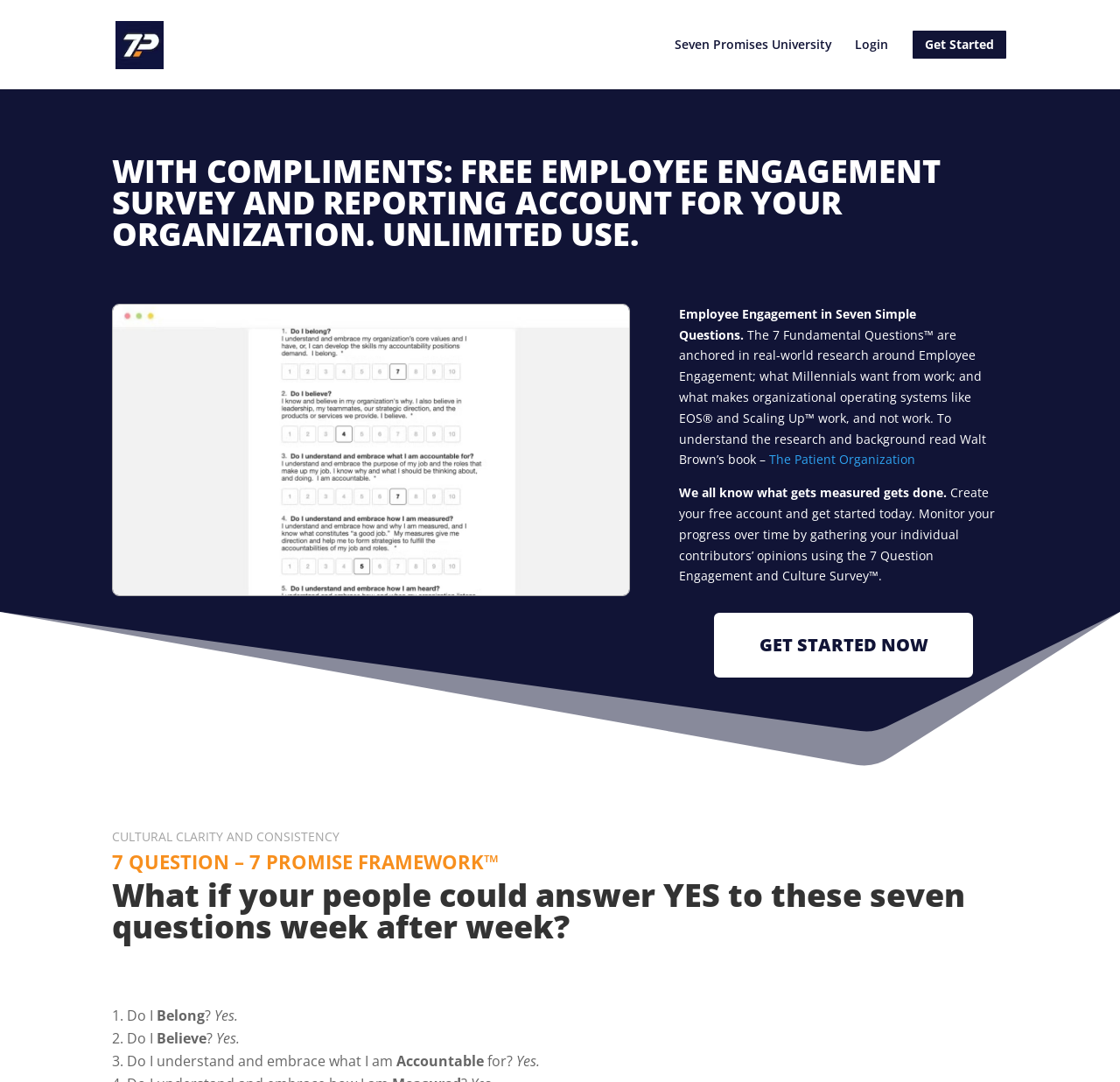Calculate the bounding box coordinates of the UI element given the description: "alt="Seven Promises Organization"".

[0.103, 0.032, 0.146, 0.048]